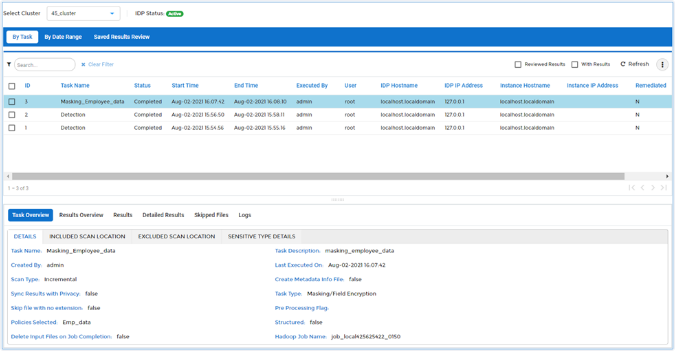Offer a detailed caption for the image presented.

The image displays an interface for managing and reviewing tasks within a data scanning and processing framework, specifically tailored for Azure environments. At the top, there are navigation options labeled "By Task," "By Date Range," and "Saved Results Review," allowing users to filter tasks based on their preferences.

The main section shows a table listing various tasks, complete with details like task names, statuses, start and end times, and executed by information. For instance, one task labeled "Masking_Employee_data" shows a status of "Completed" with precise timestamps indicating when it started and finished. Additional information includes the user executing the task, the hostnames, and IP addresses associated with the job, providing context on the environment in which the data processing took place.

Further down, the panel provides a breakdown of task details under headings such as "Included Scan Location," "Excluded Scan Location," and "Sensitive Type Details," outlining the specifics of the data handling process, the policies applied, and any relevant filters or configurations. There is also a section labeled "Task Overview," which summarizes key task attributes and parameters.

Overall, this interface is designed for administrators and data managers to efficiently monitor and control data processing tasks, ensuring compliance and data integrity during operations.